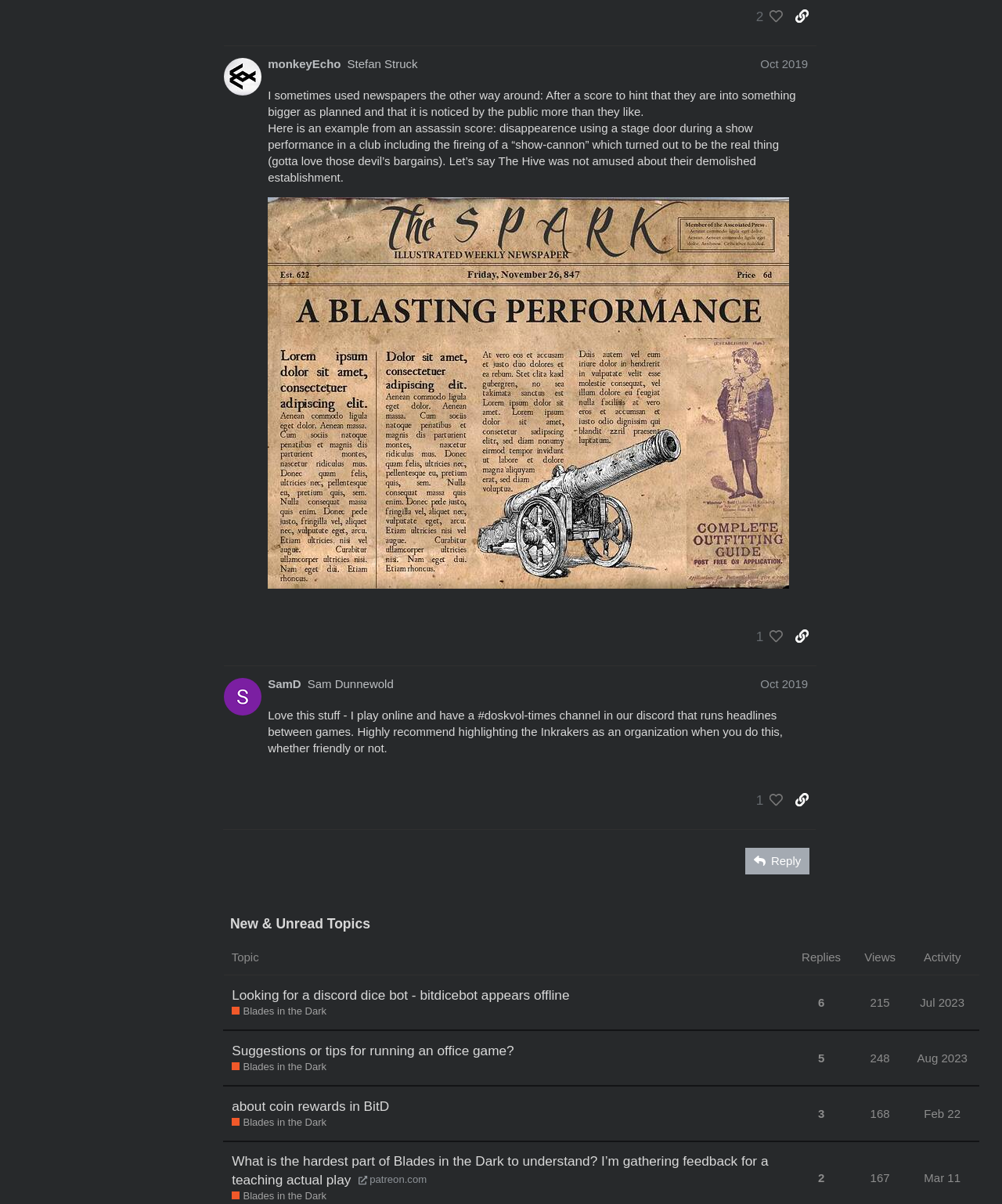How many posts are displayed on this page?
Can you provide an in-depth and detailed response to the question?

I counted the number of regions with the label 'post #X by @username' and found four of them, indicating that there are four posts displayed on this page.